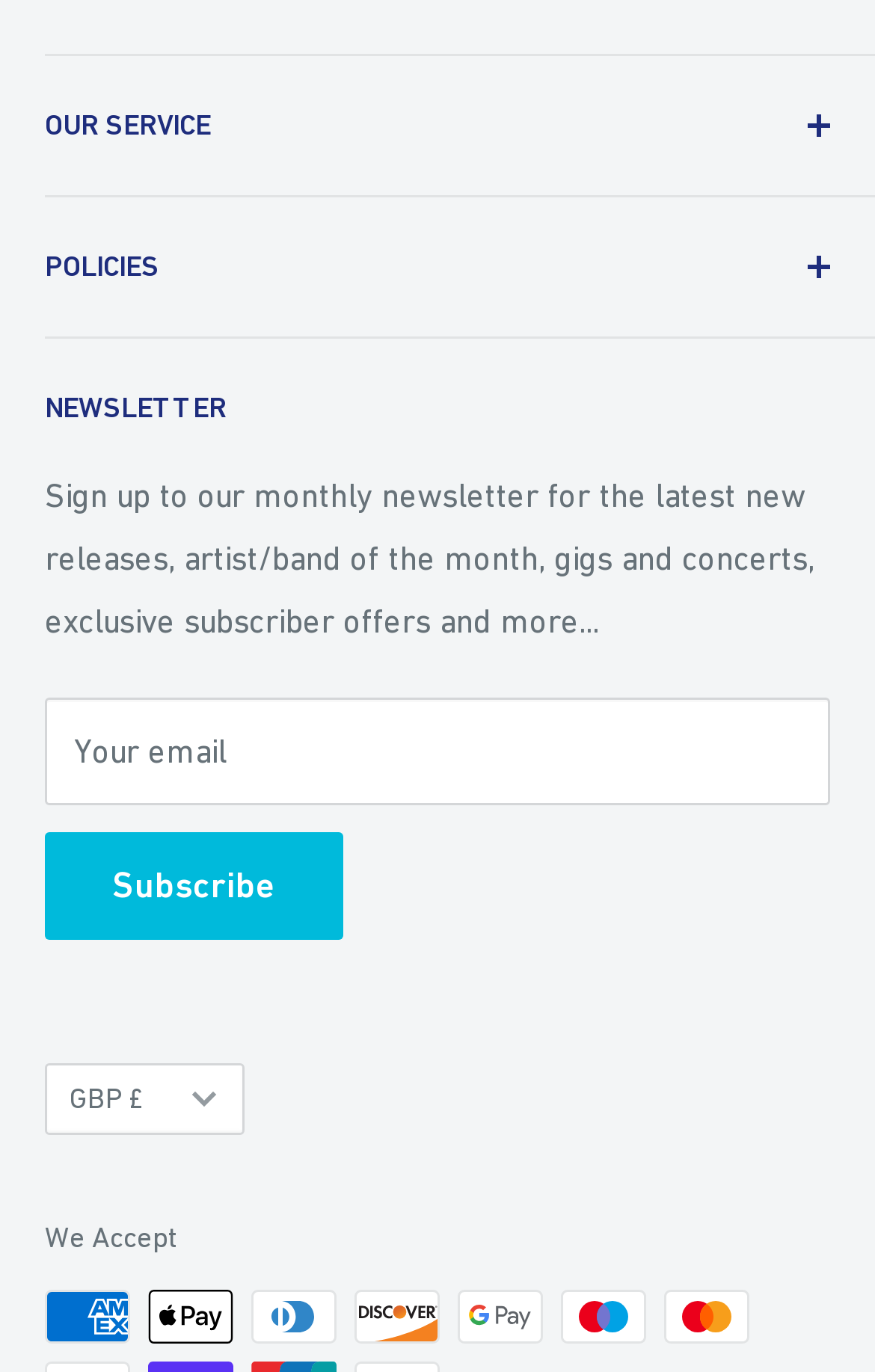Given the description "Terms of Service", provide the bounding box coordinates of the corresponding UI element.

[0.051, 0.385, 0.897, 0.435]